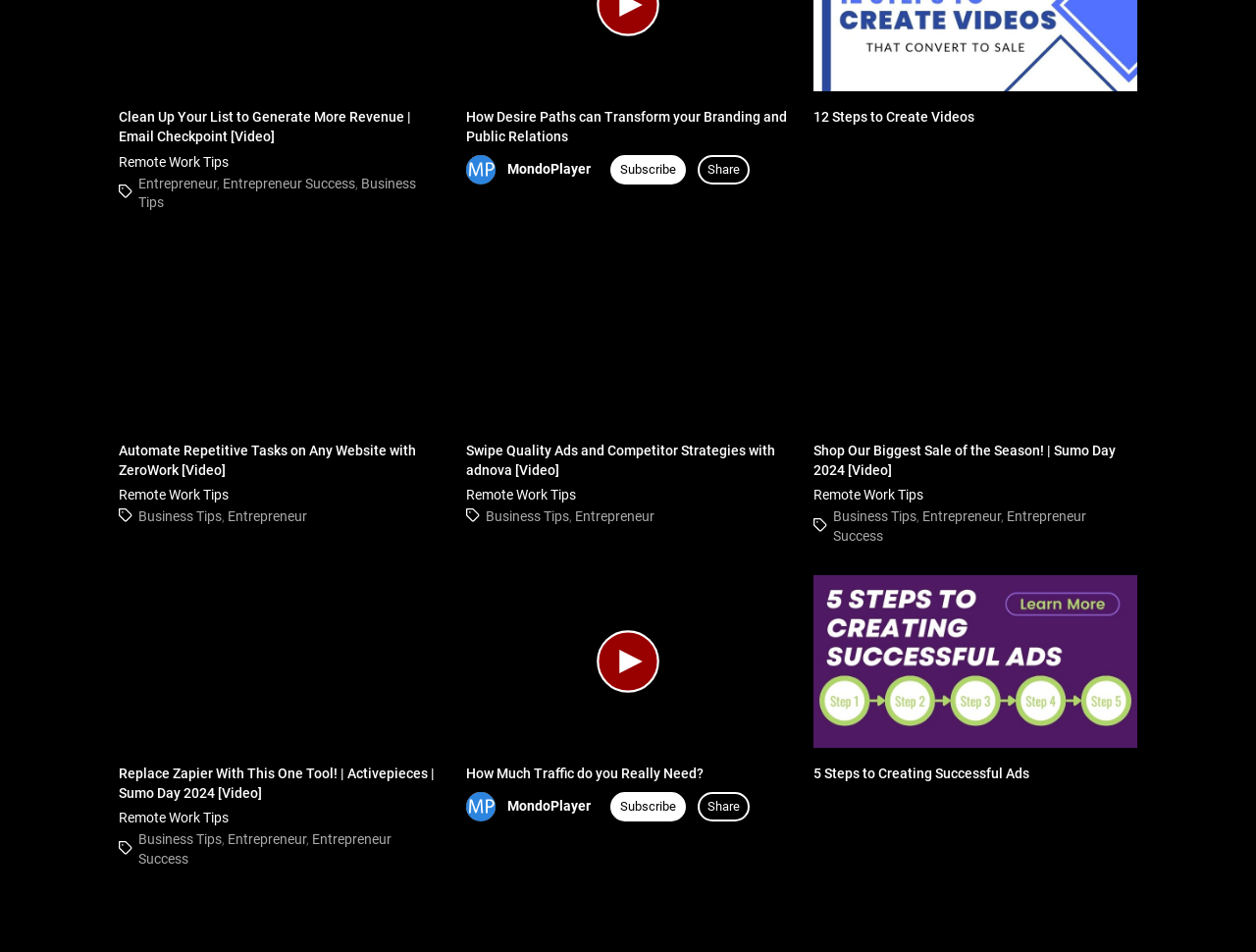Find the bounding box of the UI element described as: "Need Help?". The bounding box coordinates should be given as four float values between 0 and 1, i.e., [left, top, right, bottom].

None